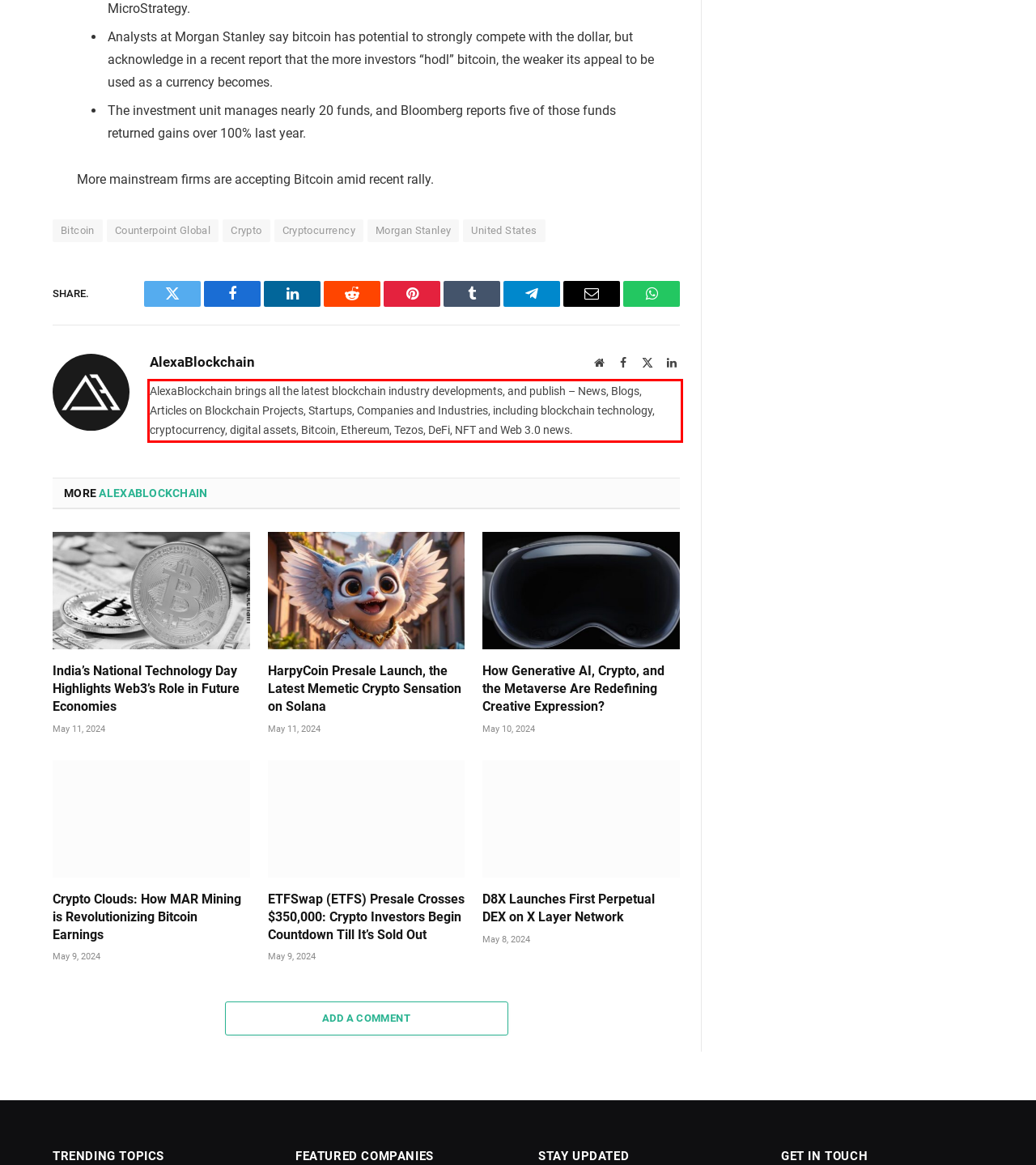Given a screenshot of a webpage with a red bounding box, extract the text content from the UI element inside the red bounding box.

AlexaBlockchain brings all the latest blockchain industry developments, and publish – News, Blogs, Articles on Blockchain Projects, Startups, Companies and Industries, including blockchain technology, cryptocurrency, digital assets, Bitcoin, Ethereum, Tezos, DeFi, NFT and Web 3.0 news.